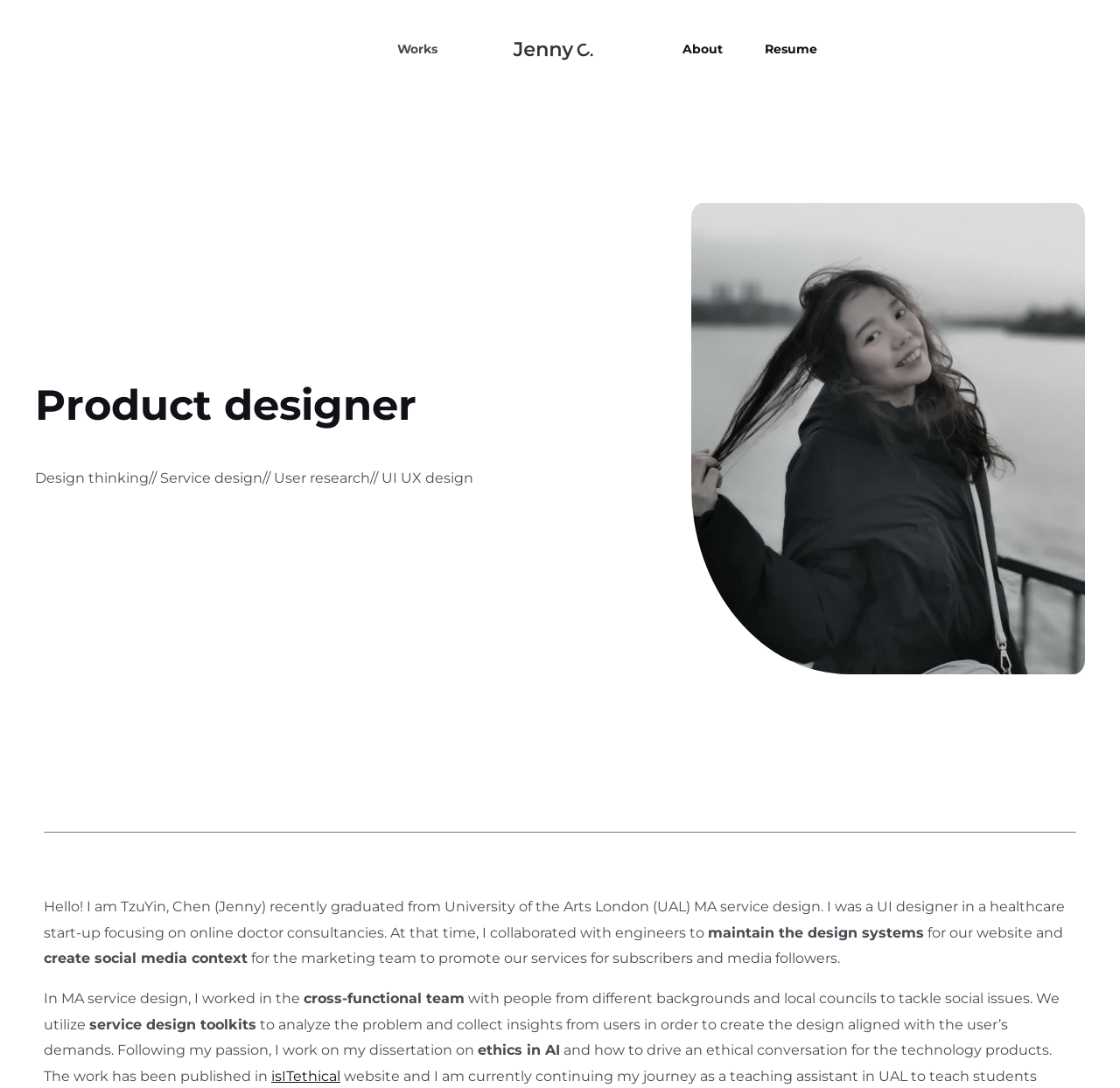Given the description alt="Read about us", predict the bounding box coordinates of the UI element. Ensure the coordinates are in the format (top-left x, top-left y, bottom-right x, bottom-right y) and all values are between 0 and 1.

None